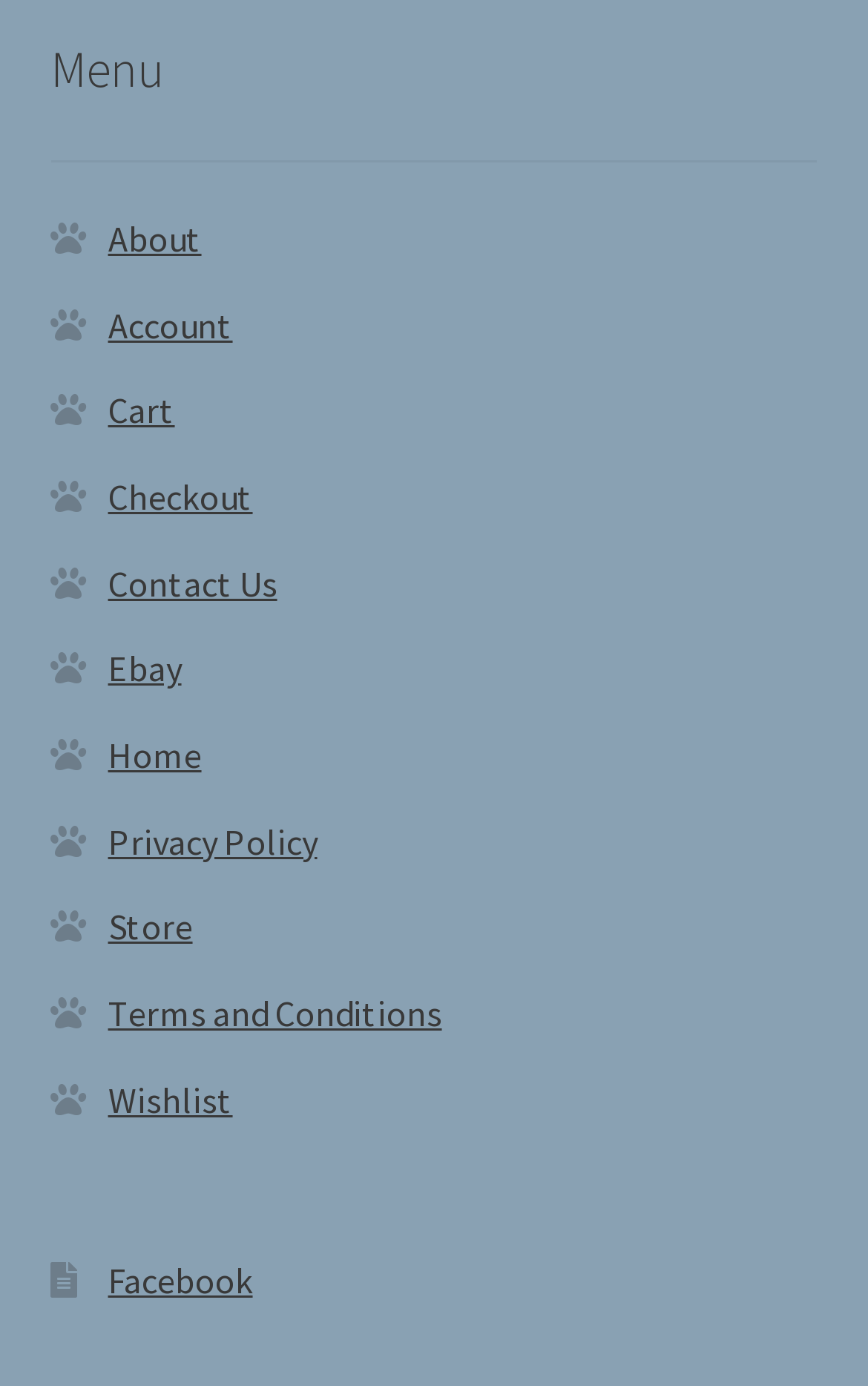Determine the bounding box coordinates of the clickable region to execute the instruction: "visit ebay". The coordinates should be four float numbers between 0 and 1, denoted as [left, top, right, bottom].

[0.124, 0.466, 0.209, 0.498]